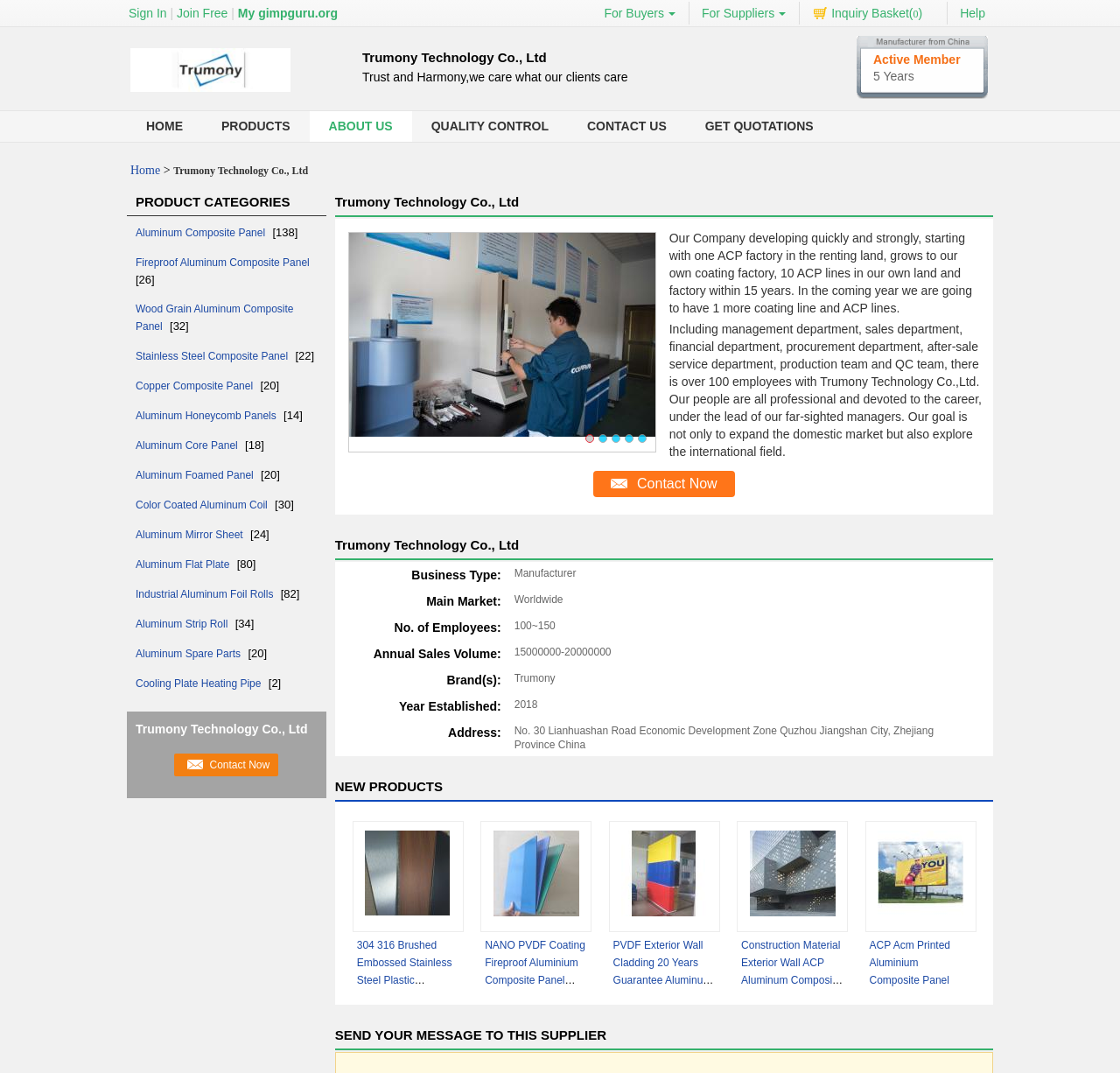Identify the bounding box of the UI element described as follows: "Home". Provide the coordinates as four float numbers in the range of 0 to 1 [left, top, right, bottom].

[0.113, 0.103, 0.18, 0.132]